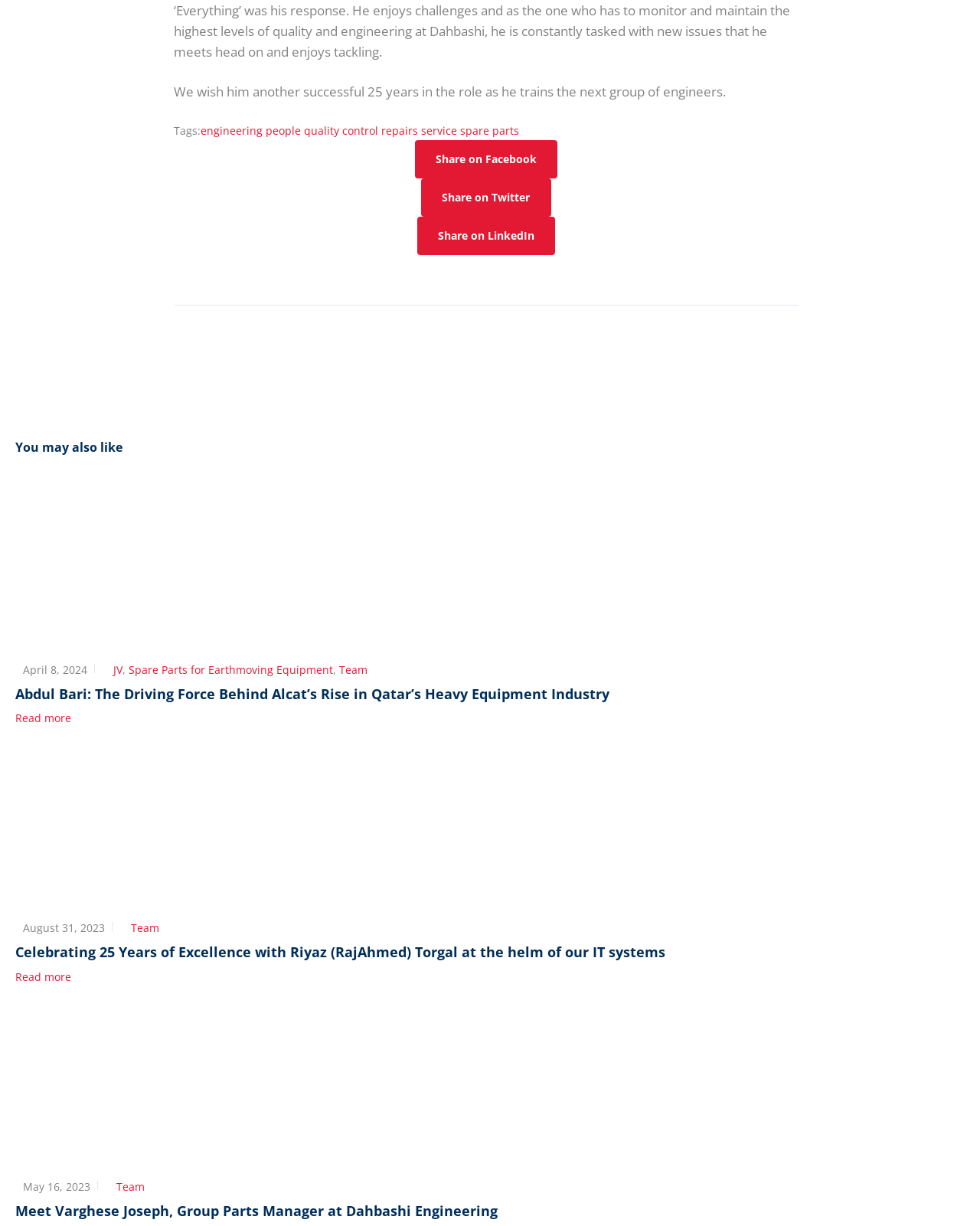Please respond to the question using a single word or phrase:
What is the common theme among the articles on this webpage?

People at Dahbashi